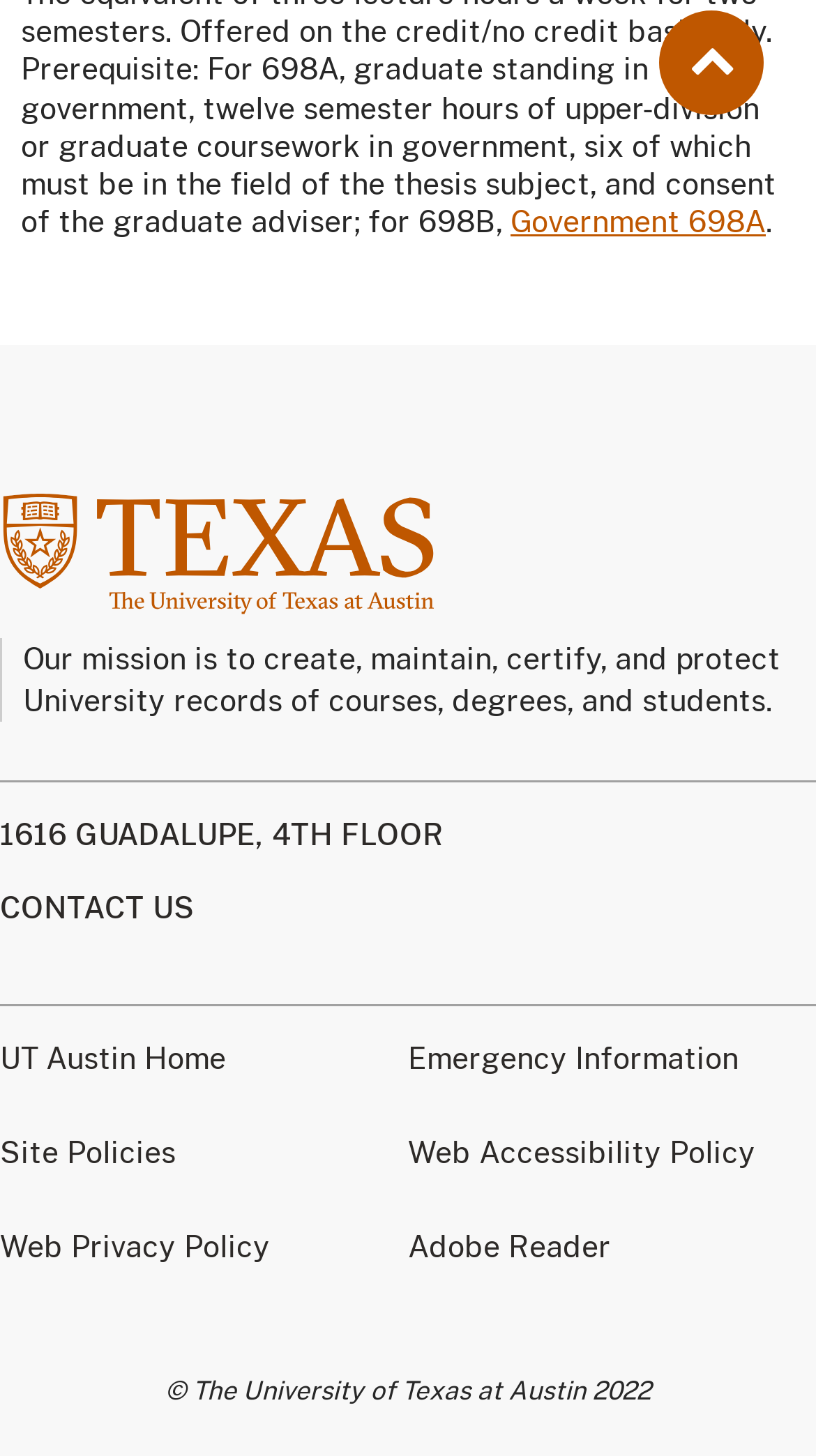Please identify the bounding box coordinates of the region to click in order to complete the given instruction: "go to CONTACT US". The coordinates should be four float numbers between 0 and 1, i.e., [left, top, right, bottom].

[0.0, 0.613, 0.264, 0.636]